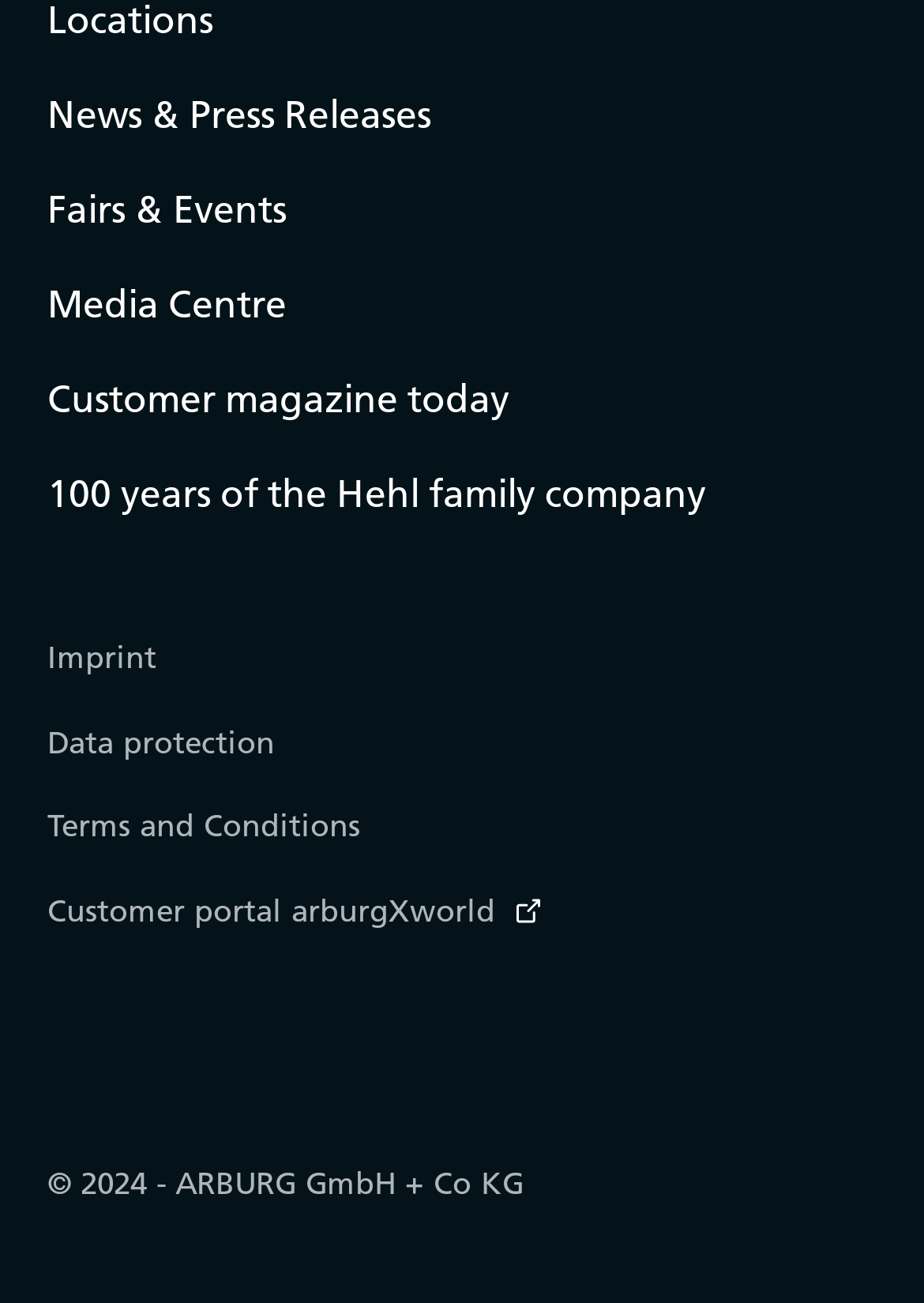Please find the bounding box coordinates of the element that you should click to achieve the following instruction: "Read about the company's 100 years history". The coordinates should be presented as four float numbers between 0 and 1: [left, top, right, bottom].

[0.051, 0.357, 0.764, 0.43]